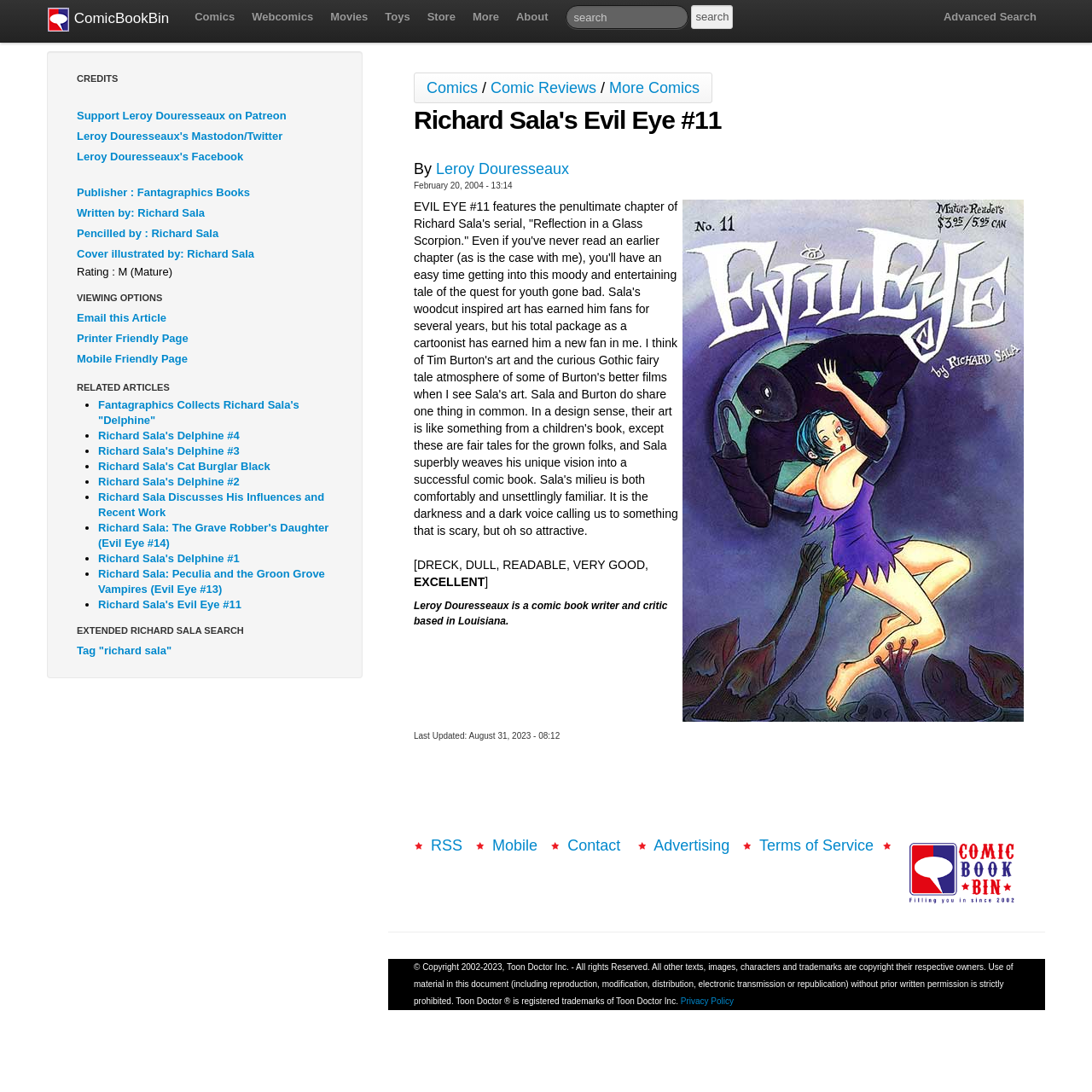Refer to the element description Richard Sala's Delphine #2 and identify the corresponding bounding box in the screenshot. Format the coordinates as (top-left x, top-left y, bottom-right x, bottom-right y) with values in the range of 0 to 1.

[0.09, 0.435, 0.219, 0.447]